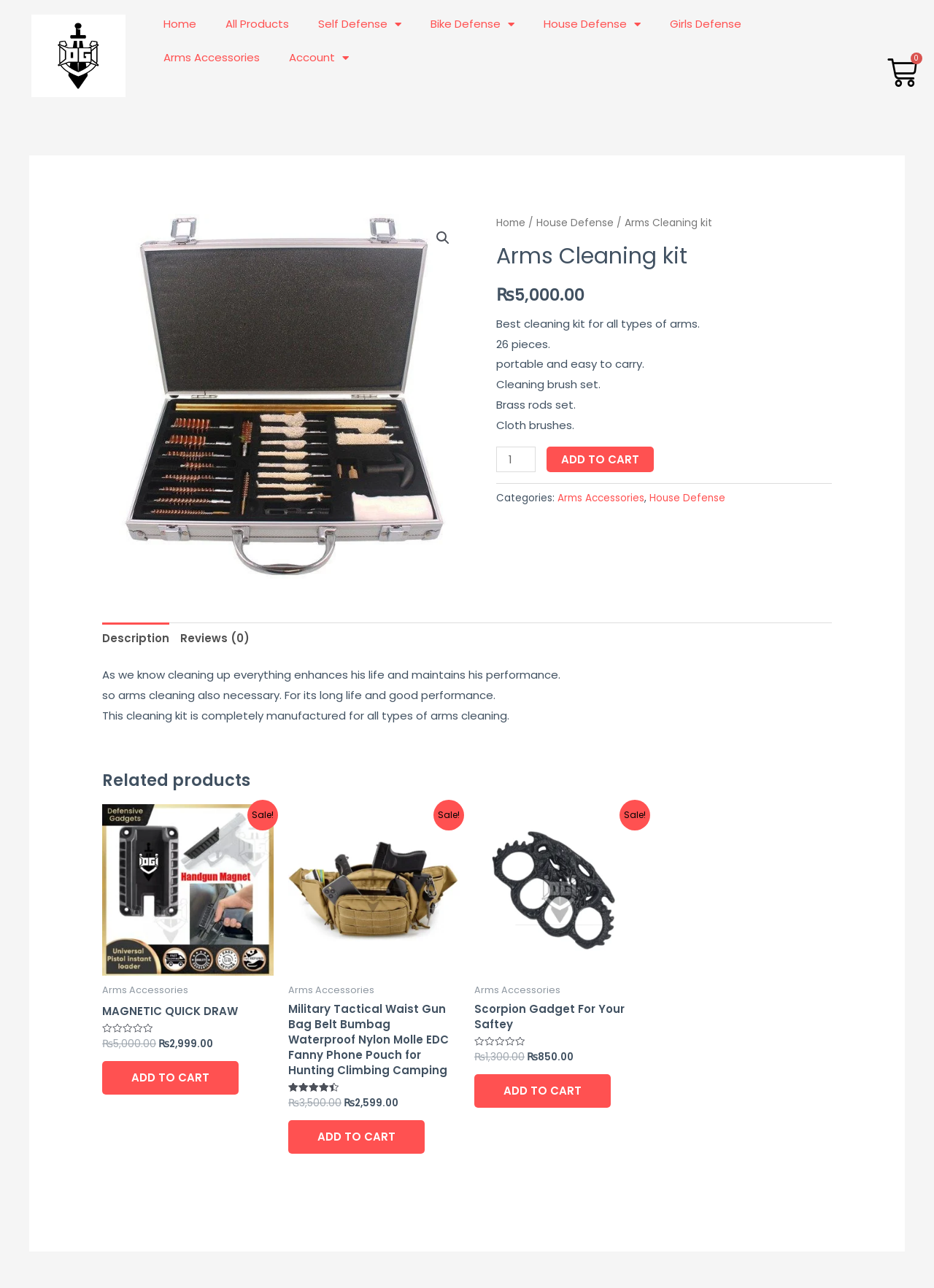Please specify the bounding box coordinates of the element that should be clicked to execute the given instruction: 'View the 'MAGNETIC QUICK DRAW' product'. Ensure the coordinates are four float numbers between 0 and 1, expressed as [left, top, right, bottom].

[0.109, 0.779, 0.293, 0.795]